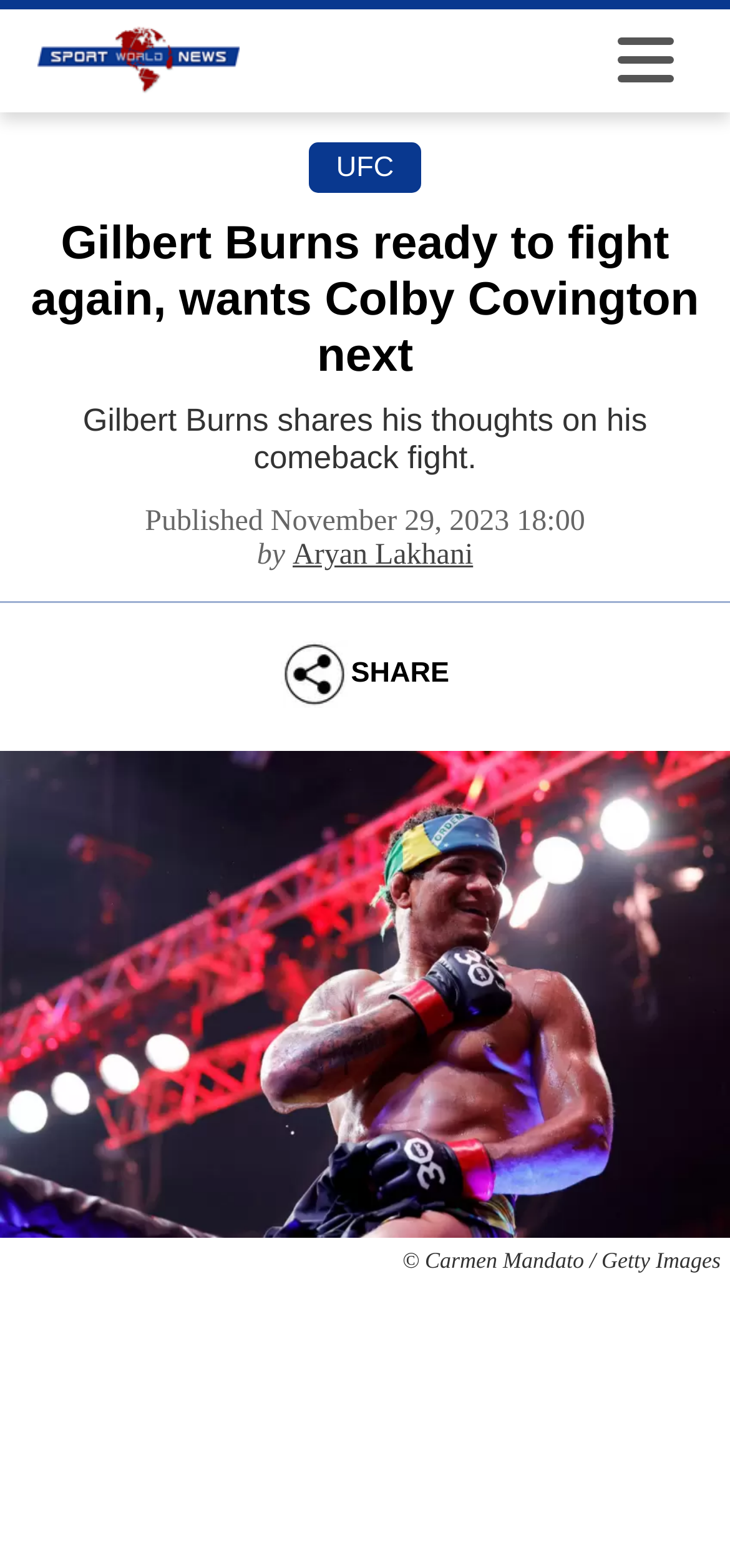When was the article published?
From the screenshot, supply a one-word or short-phrase answer.

November 29, 2023 18:00